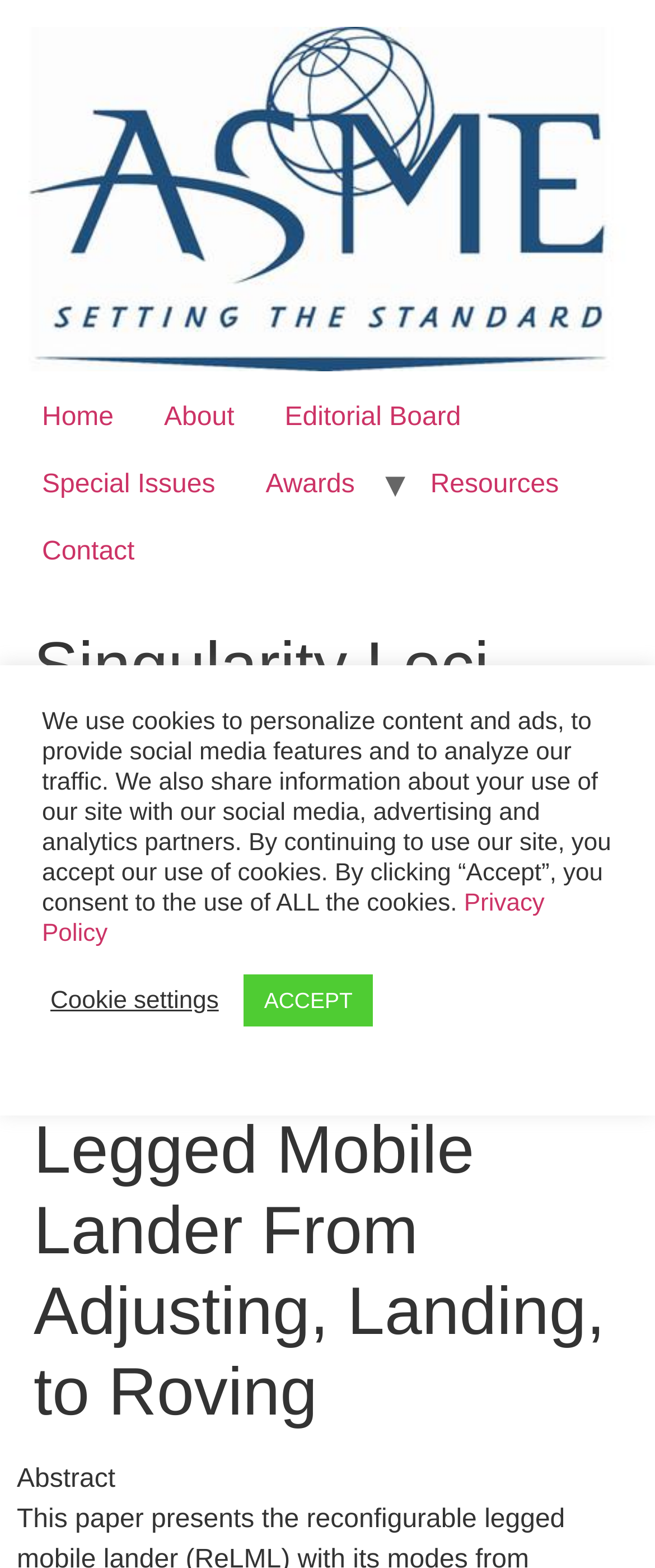Identify and provide the bounding box coordinates of the UI element described: "Cambridge Innovation Center". The coordinates should be formatted as [left, top, right, bottom], with each number being a float between 0 and 1.

None